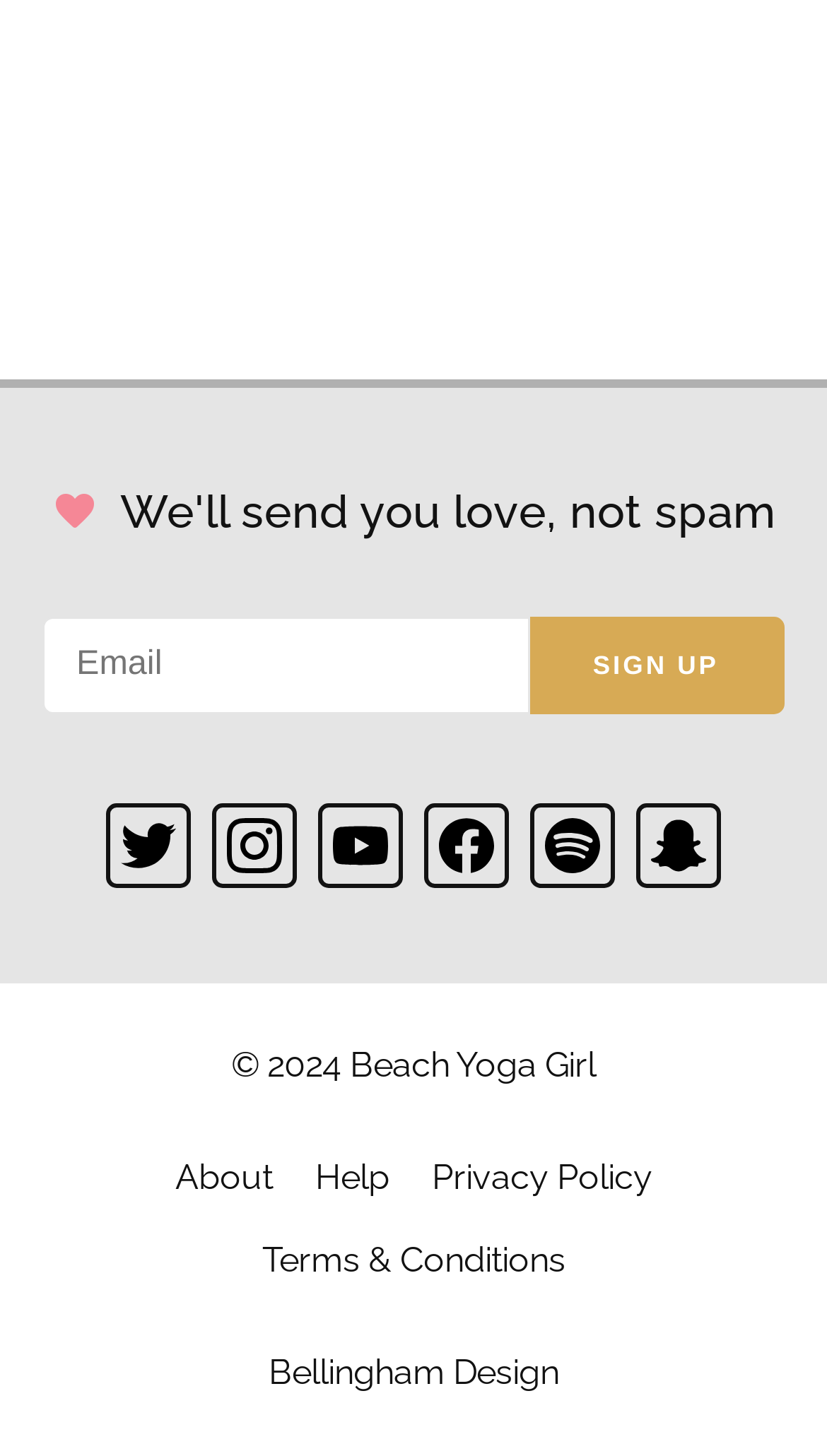What is the copyright year mentioned?
Please provide a single word or phrase as the answer based on the screenshot.

2024